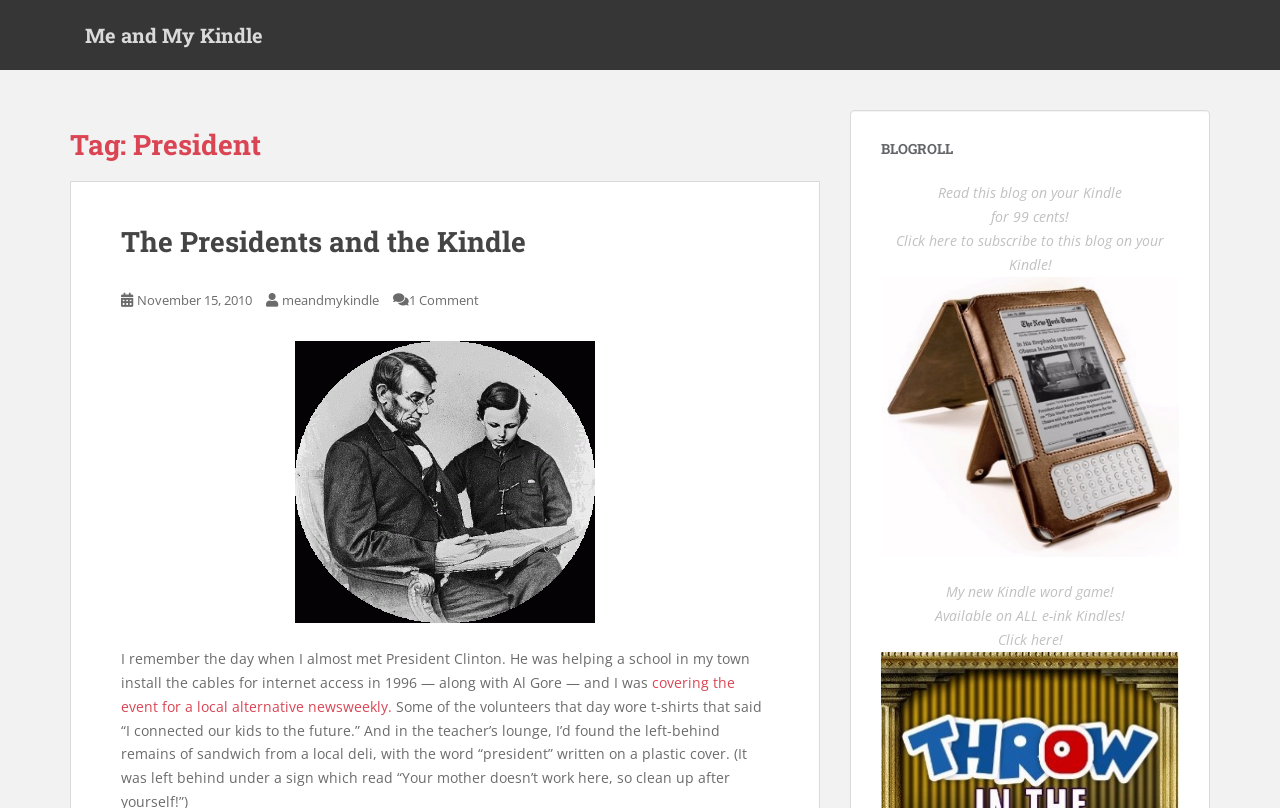Please identify the bounding box coordinates of the clickable area that will allow you to execute the instruction: "Read the blog post about meeting President Clinton".

[0.095, 0.803, 0.586, 0.856]